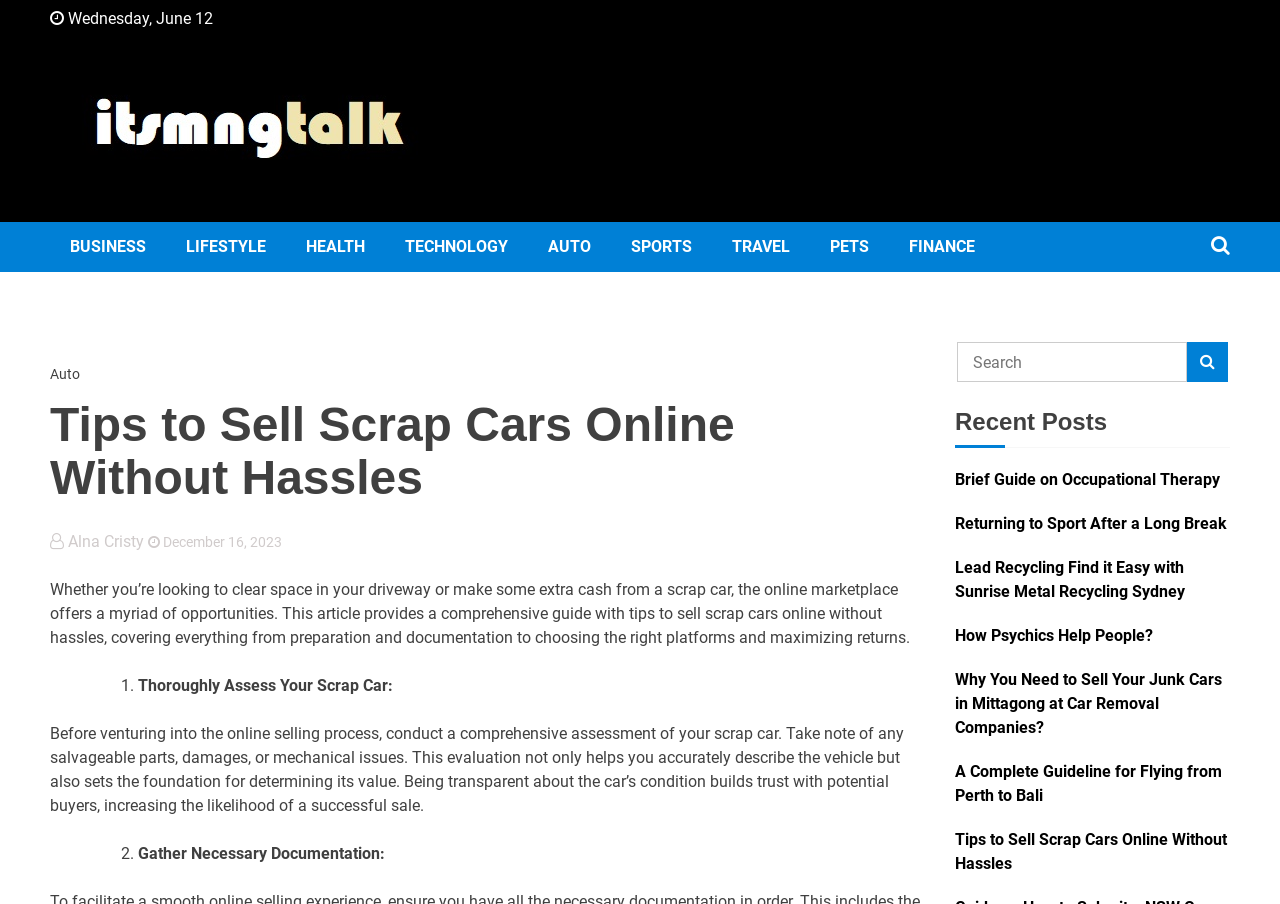Find the bounding box coordinates for the area that must be clicked to perform this action: "Click on the 'Lead Recycling Find it Easy with Sunrise Metal Recycling Sydney' link".

[0.746, 0.615, 0.961, 0.668]